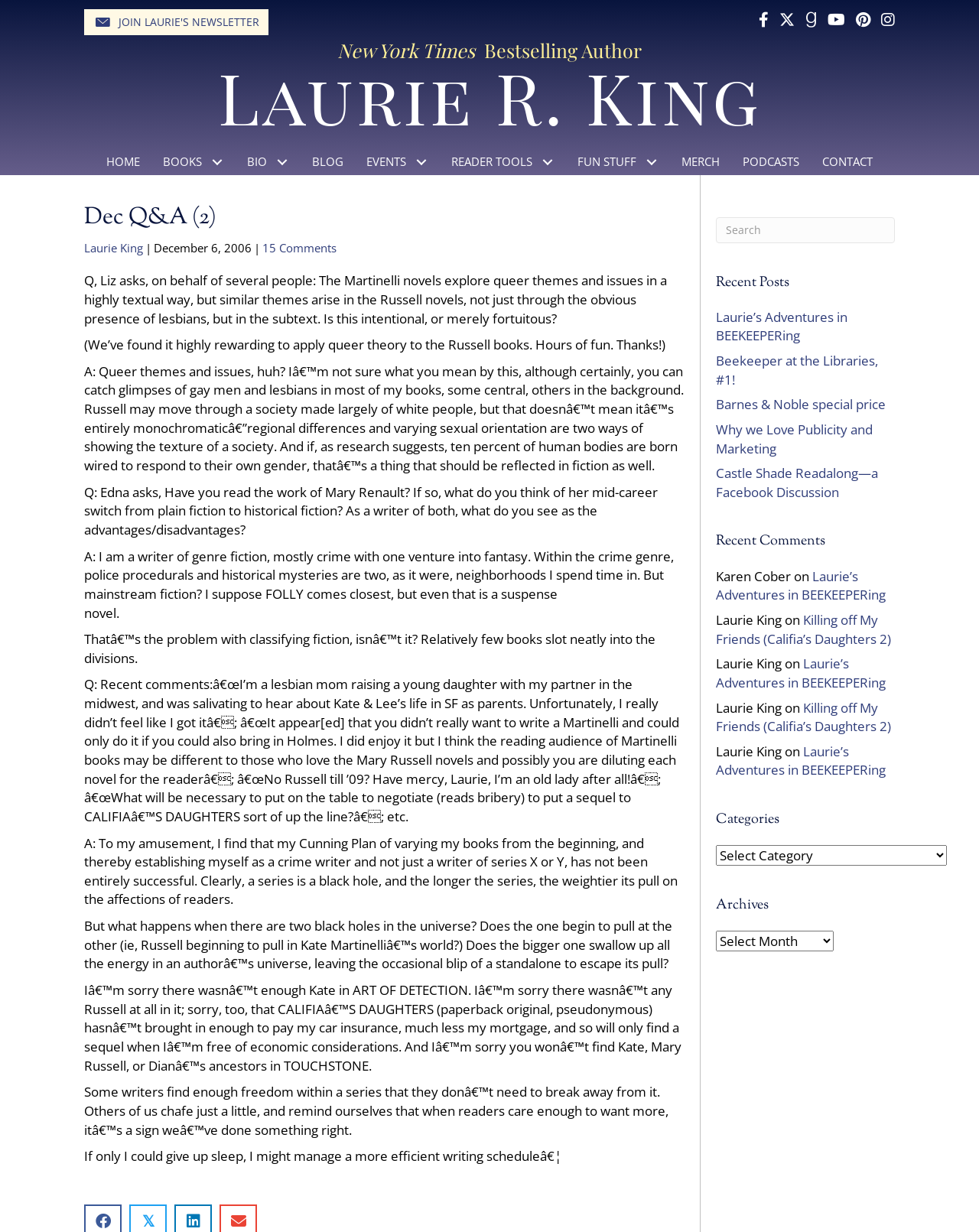Determine the bounding box coordinates (top-left x, top-left y, bottom-right x, bottom-right y) of the UI element described in the following text: Events

[0.362, 0.121, 0.449, 0.142]